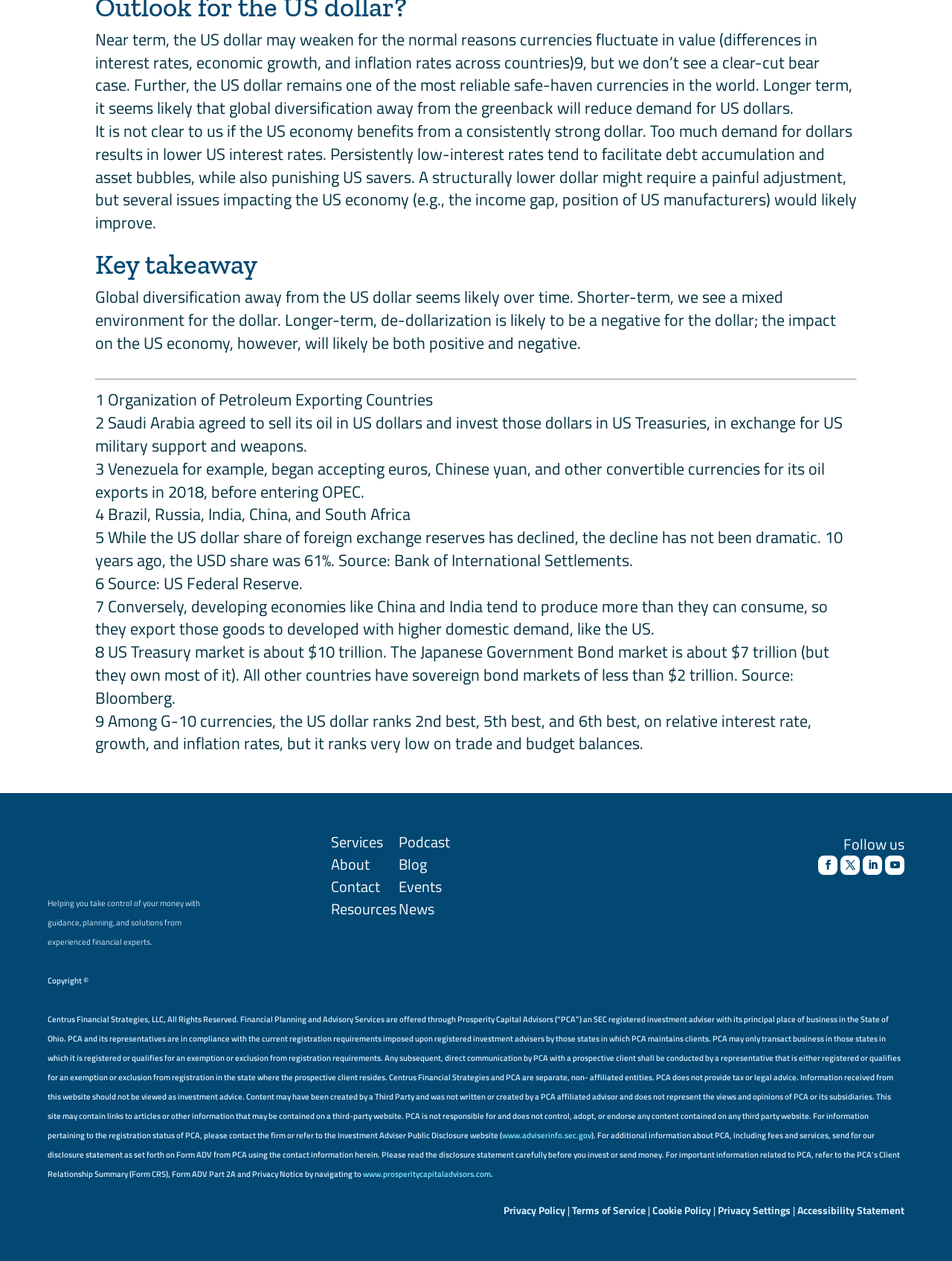Please find the bounding box coordinates of the section that needs to be clicked to achieve this instruction: "Follow us on social media".

[0.886, 0.66, 0.95, 0.678]